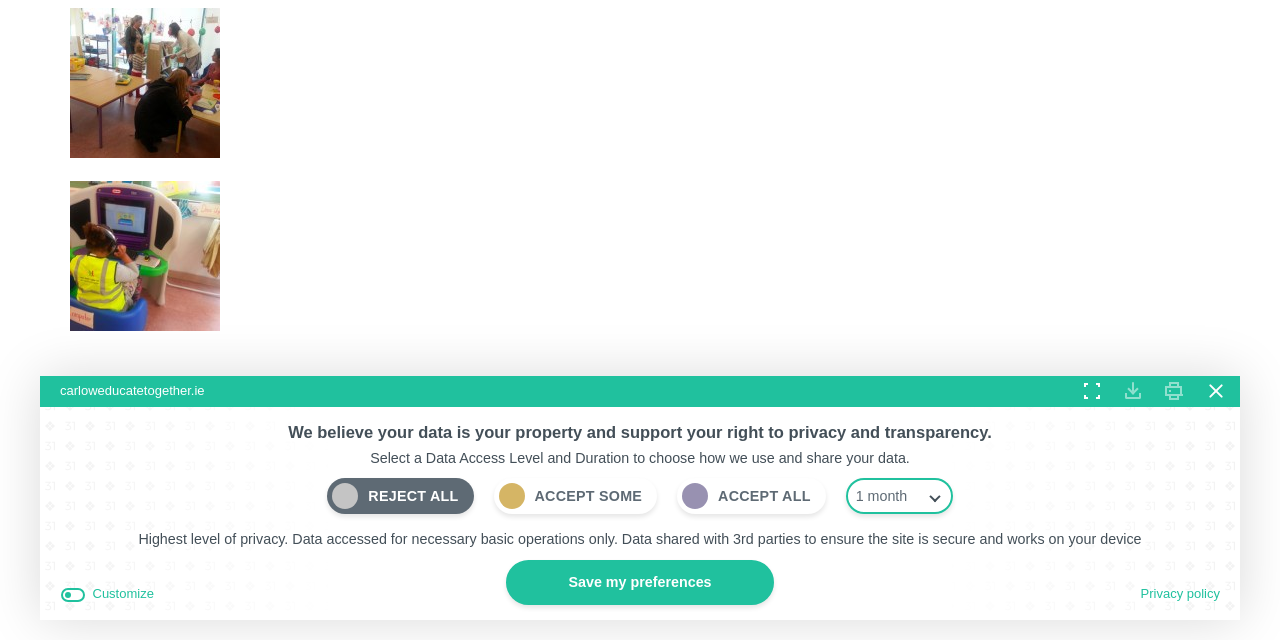Identify the bounding box of the HTML element described as: "aria-label="Expand Toggle"".

[0.841, 0.588, 0.865, 0.636]